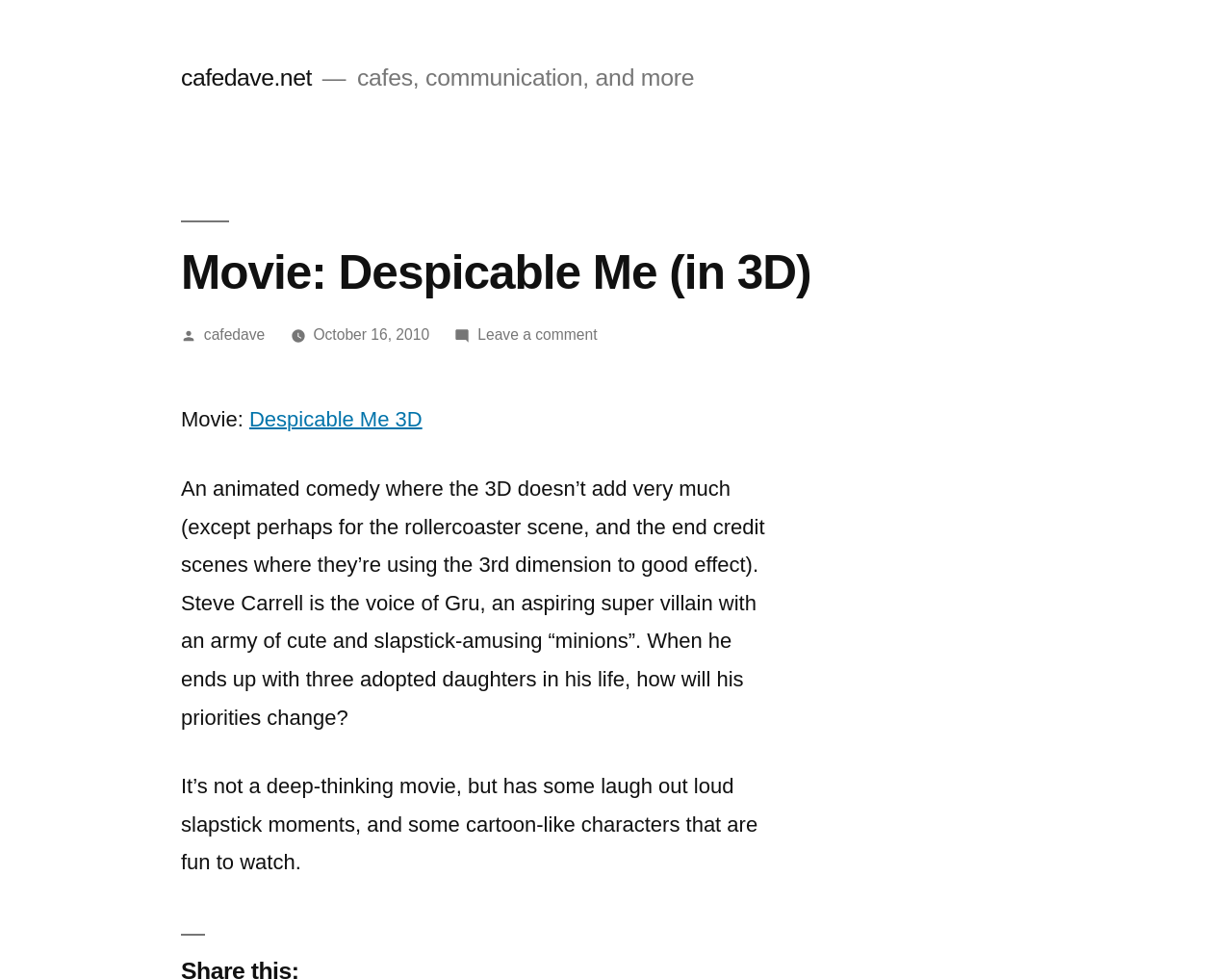Refer to the element description October 16, 2010 and identify the corresponding bounding box in the screenshot. Format the coordinates as (top-left x, top-left y, bottom-right x, bottom-right y) with values in the range of 0 to 1.

[0.254, 0.334, 0.349, 0.35]